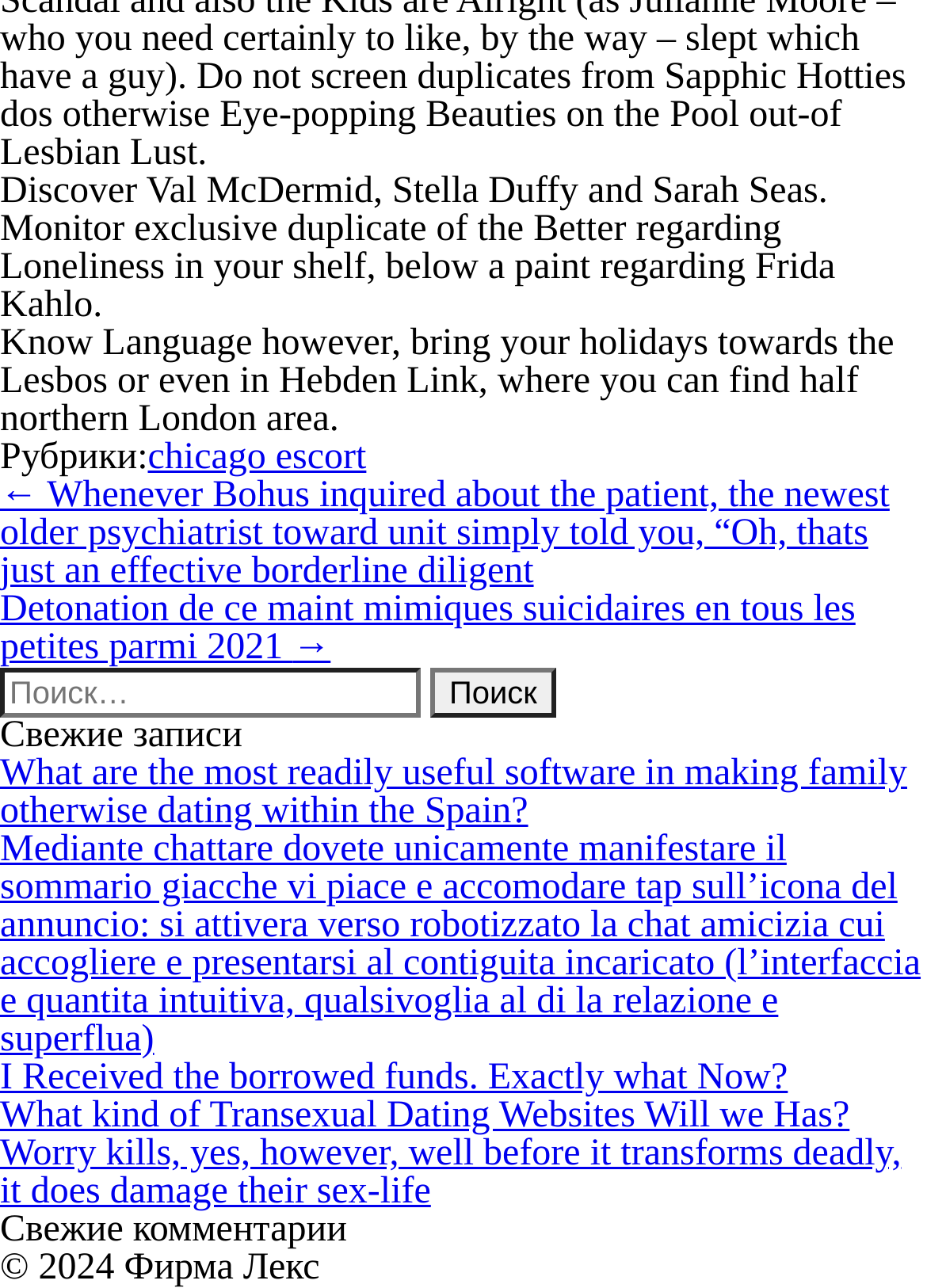Give a short answer to this question using one word or a phrase:
What is the text of the copyright information?

© 2024 Фирма Лекс